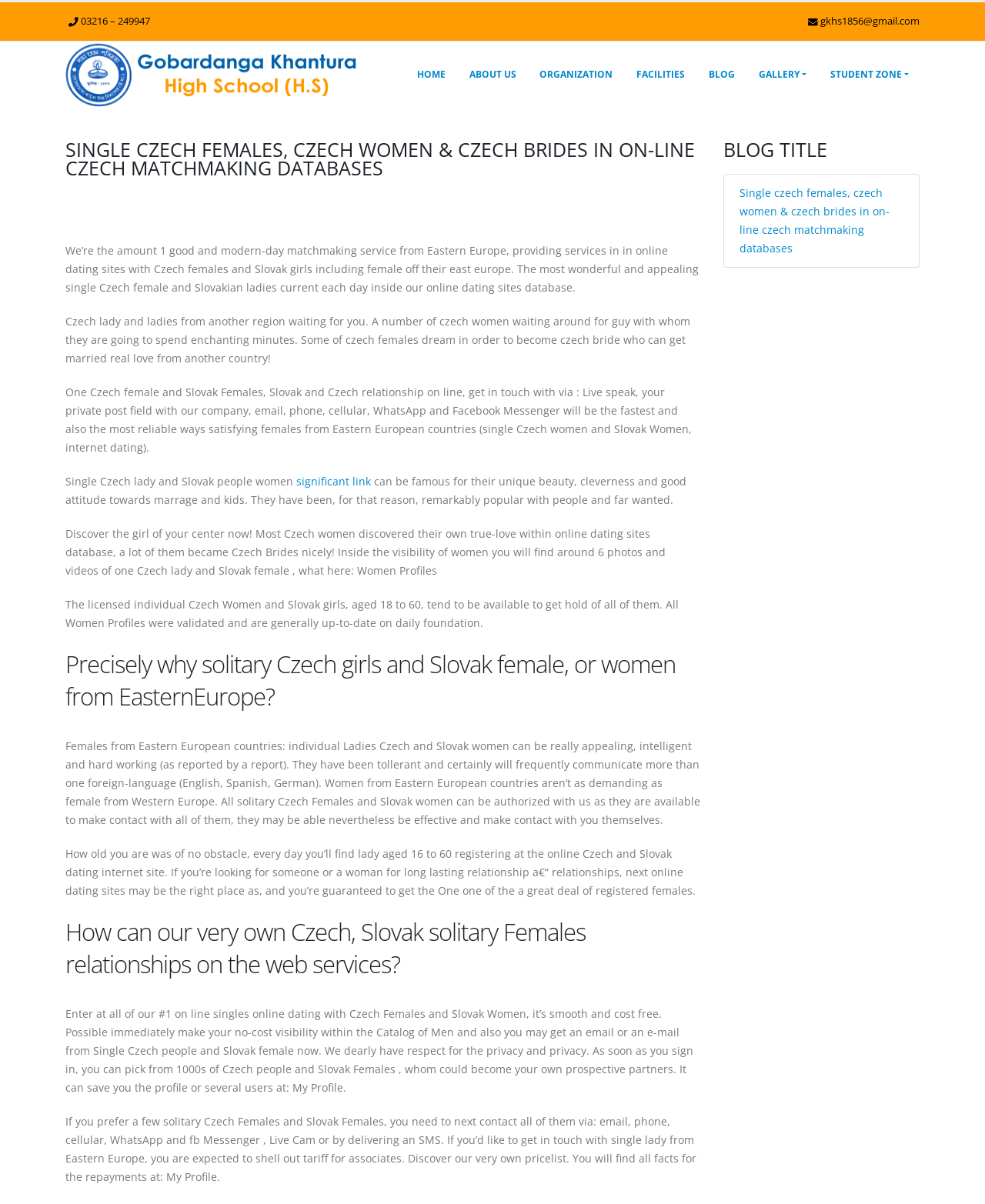What are the ways to contact single Czech females and Slovak women?
Analyze the image and provide a thorough answer to the question.

According to the webpage content, users can contact single Czech females and Slovak women via email, phone, cellular, WhatsApp, Facebook Messenger, Live Cam, or by sending an SMS.